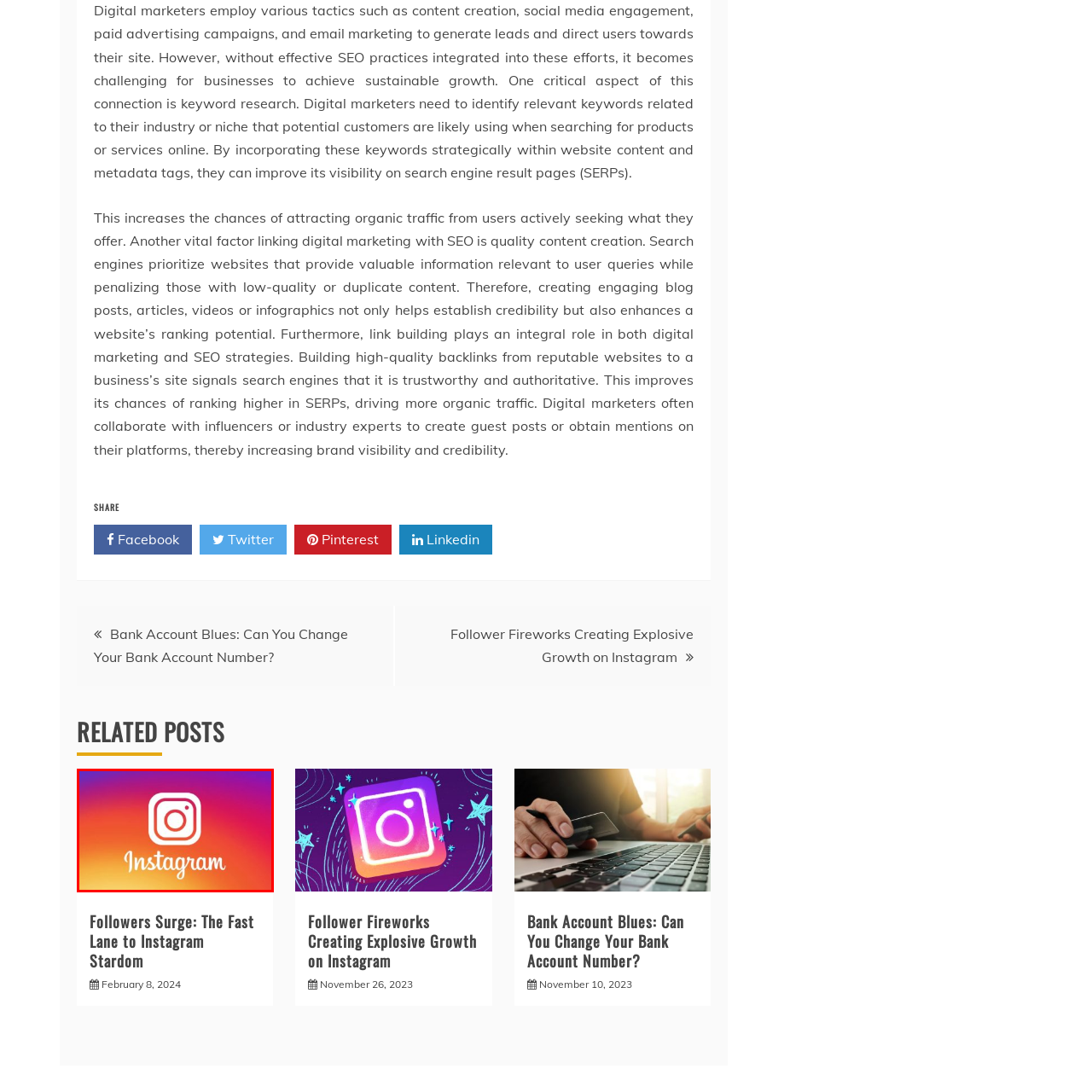View the image inside the red box and answer the question briefly with a word or phrase:
What colors are present in the Instagram logo's background?

Orange to purple